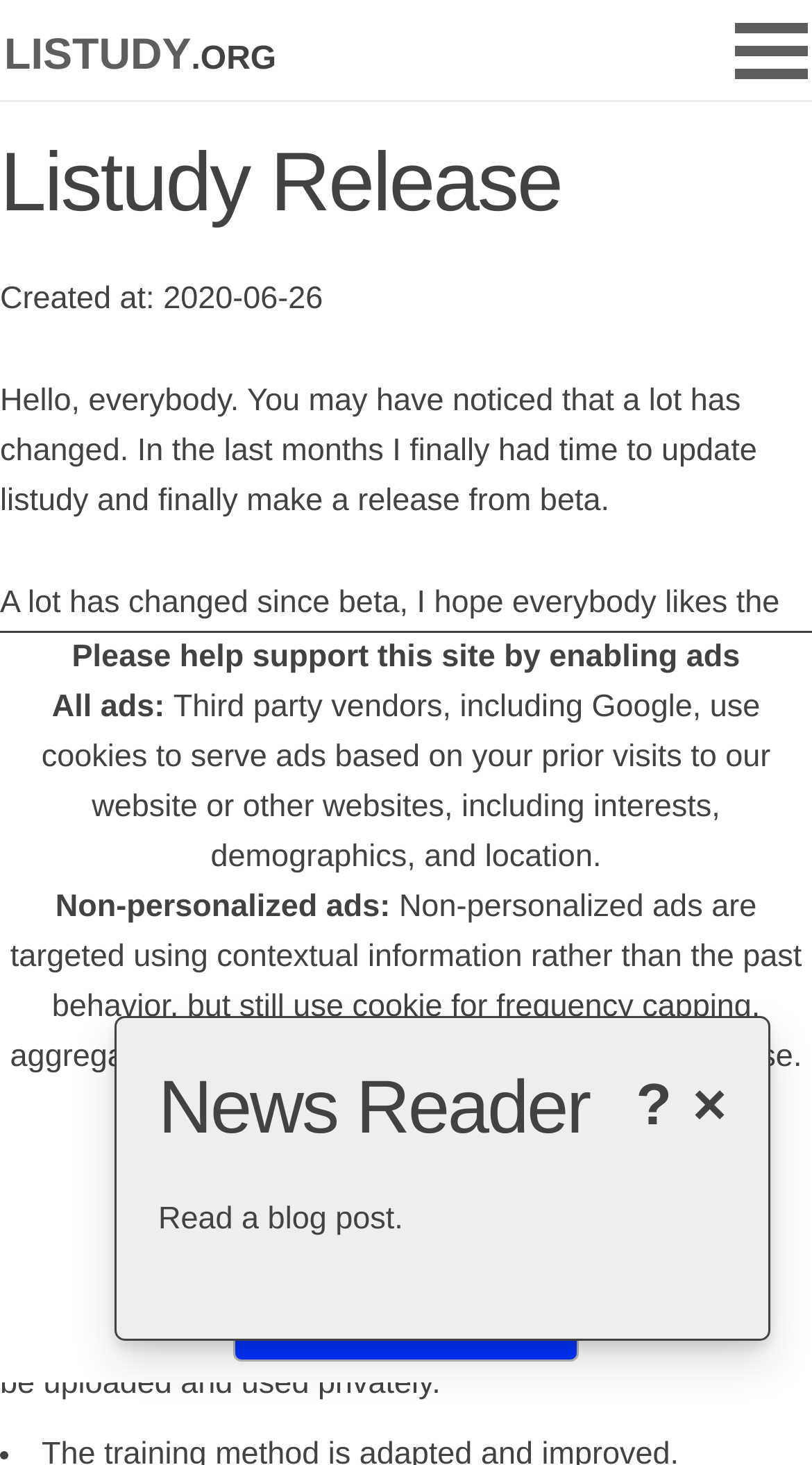Provide a one-word or one-phrase answer to the question:
What type of content can be uploaded to Listudy?

Studies